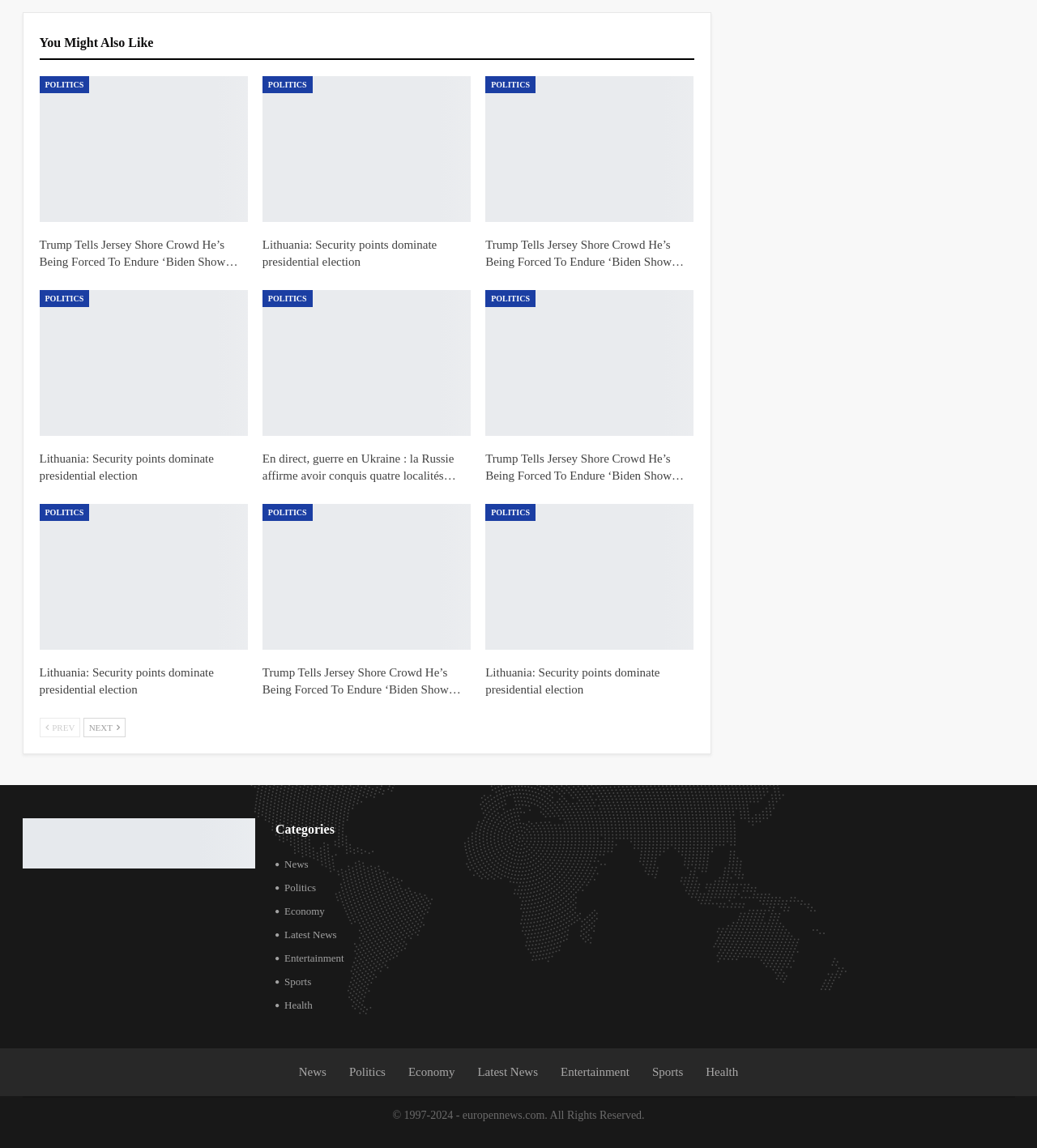Please determine the bounding box coordinates of the clickable area required to carry out the following instruction: "Click on 'You Might Also Like'". The coordinates must be four float numbers between 0 and 1, represented as [left, top, right, bottom].

[0.038, 0.031, 0.148, 0.043]